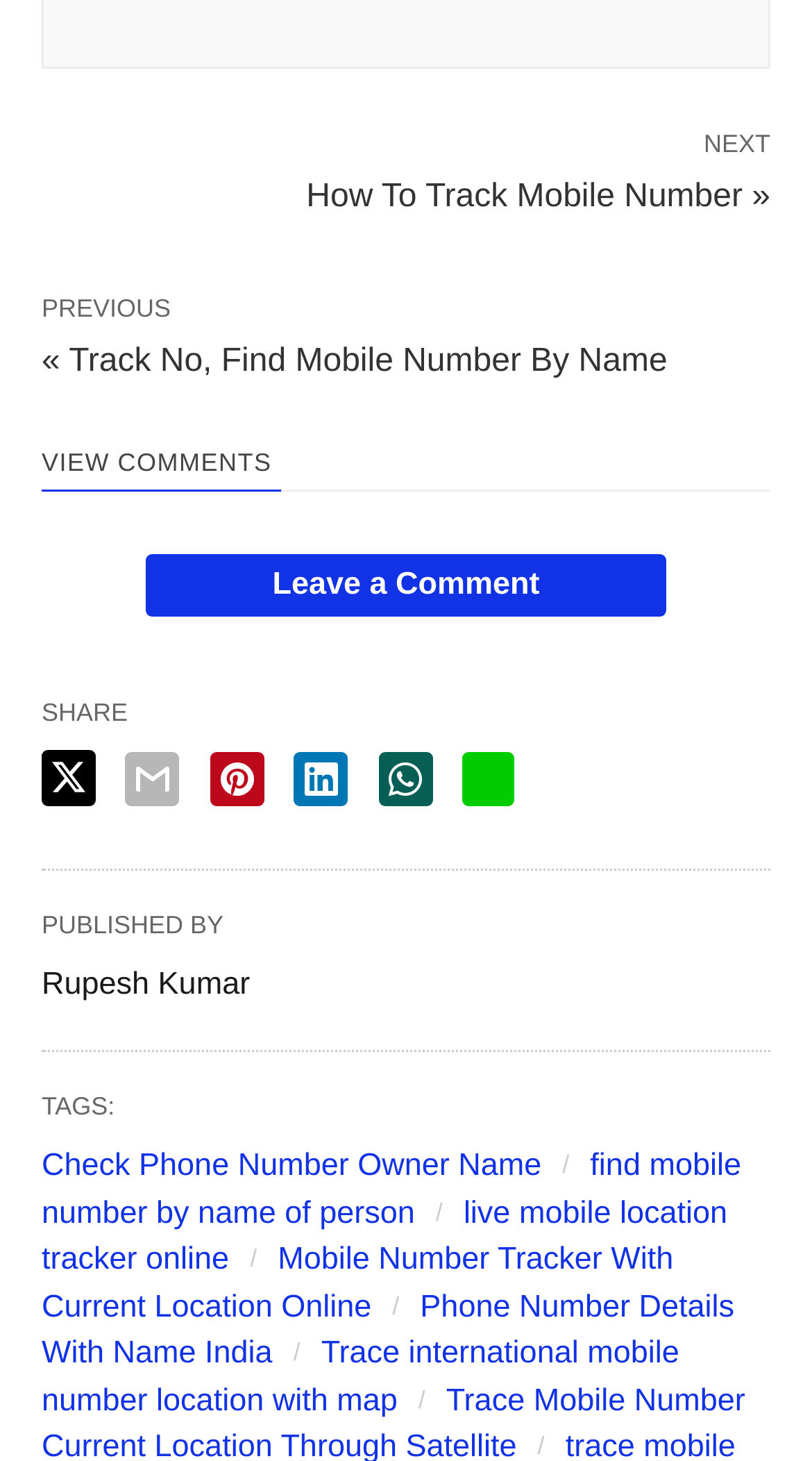Kindly respond to the following question with a single word or a brief phrase: 
How many tags are listed on the webpage?

5